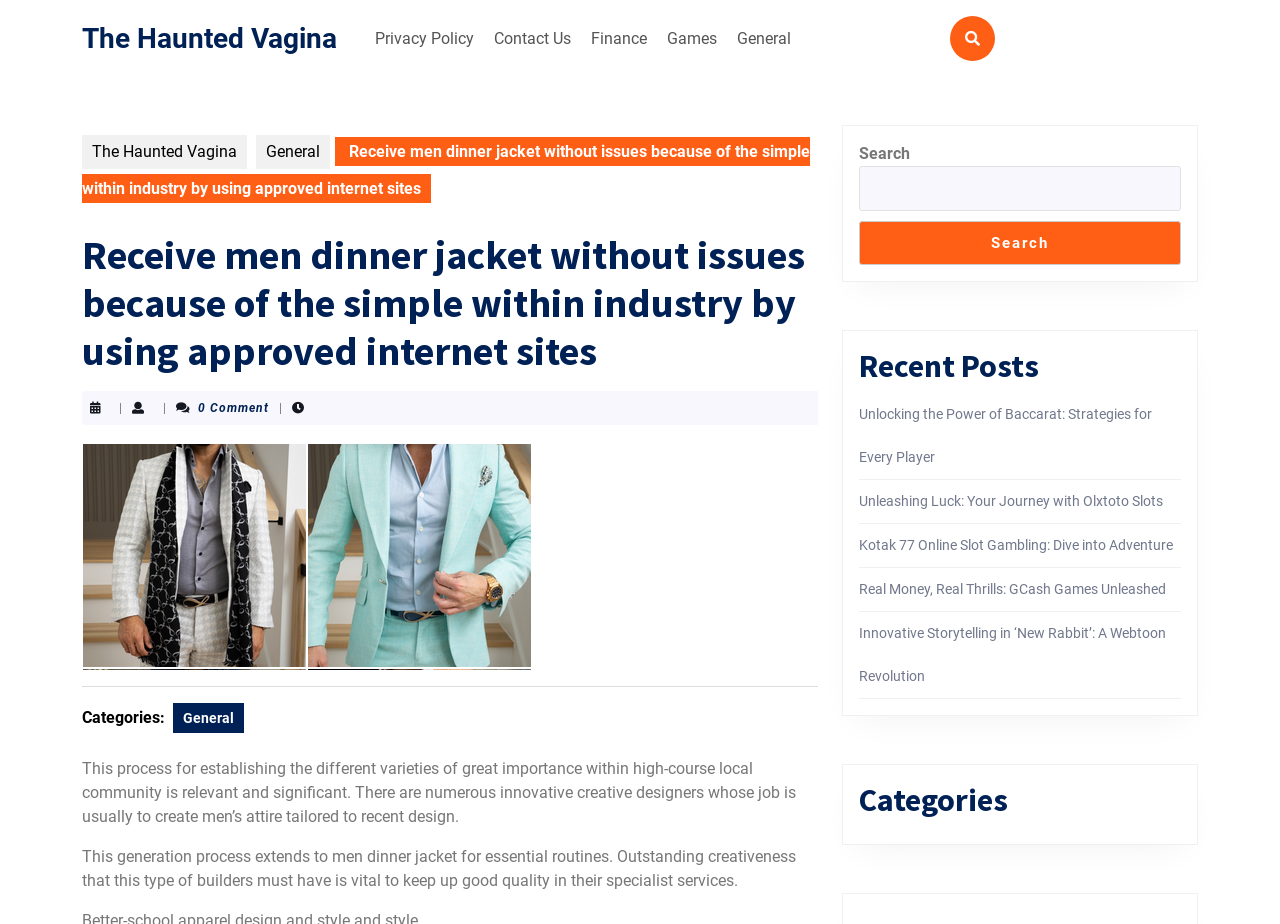Please identify the bounding box coordinates of the region to click in order to complete the task: "Search for something". The coordinates must be four float numbers between 0 and 1, specified as [left, top, right, bottom].

[0.671, 0.18, 0.923, 0.228]